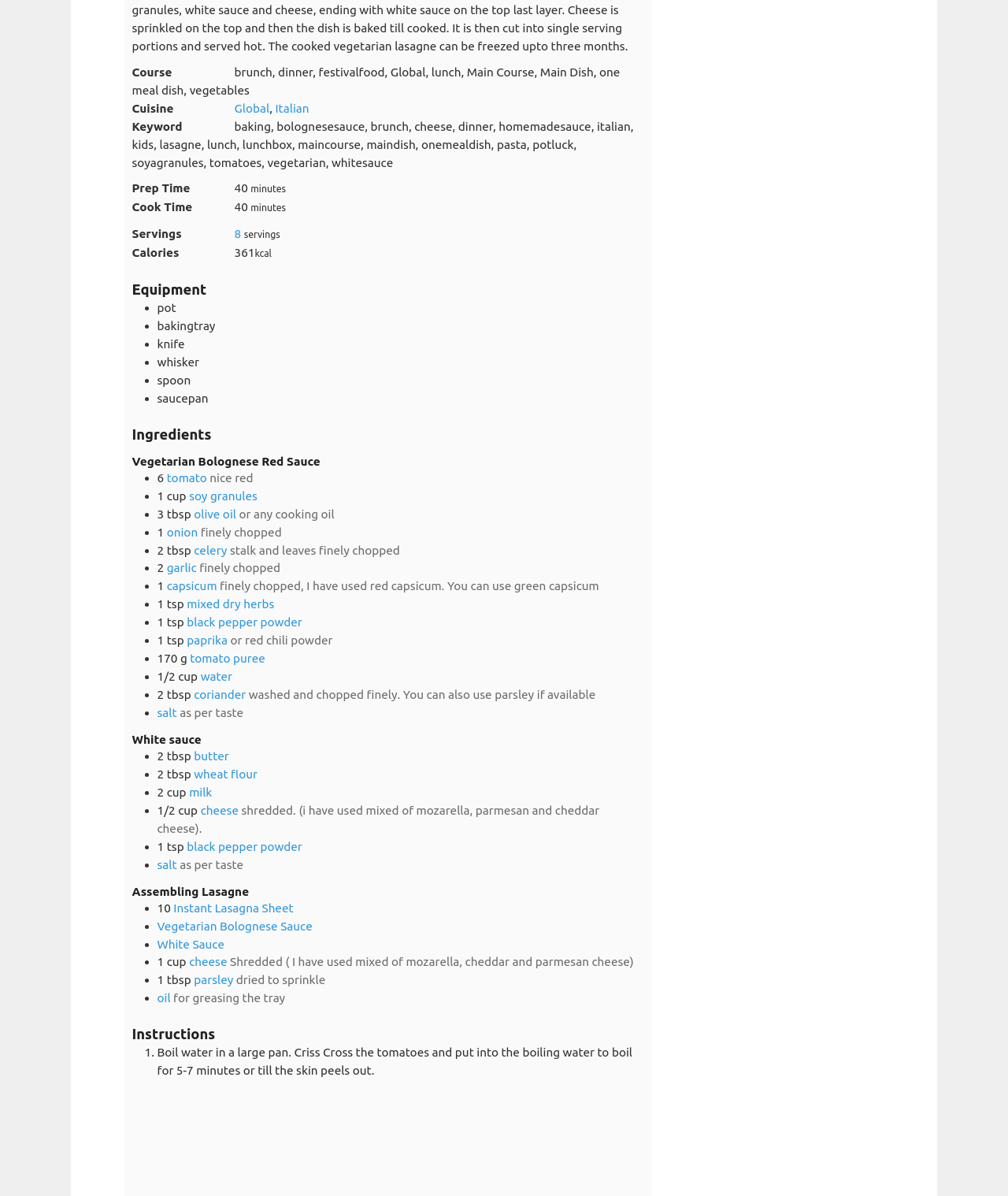What is the cooking time of the recipe?
Please respond to the question thoroughly and include all relevant details.

I examined the 'Cook Time' section of the webpage, which does not provide a specific cooking time. It only mentions '40 minutes' as the prep time.